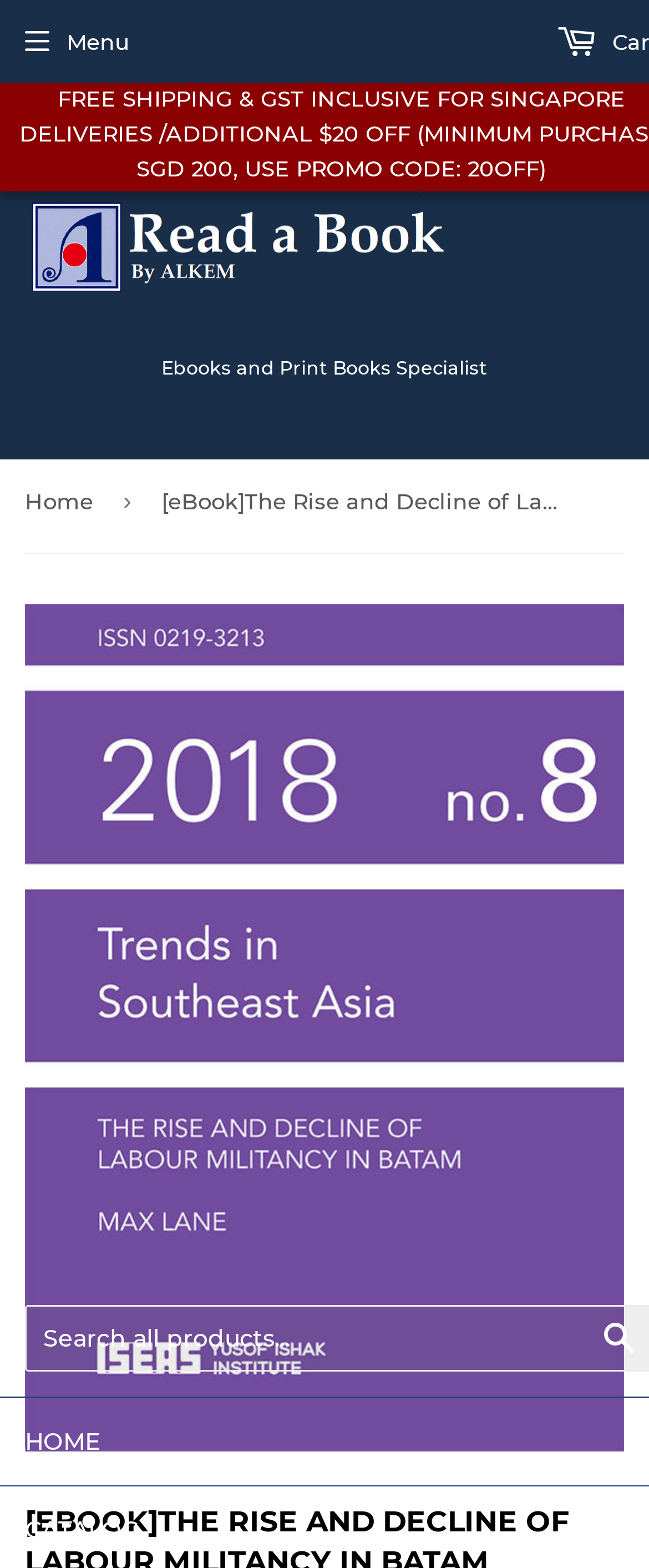Answer succinctly with a single word or phrase:
What is the name of the specialist?

Ebooks and Print Books